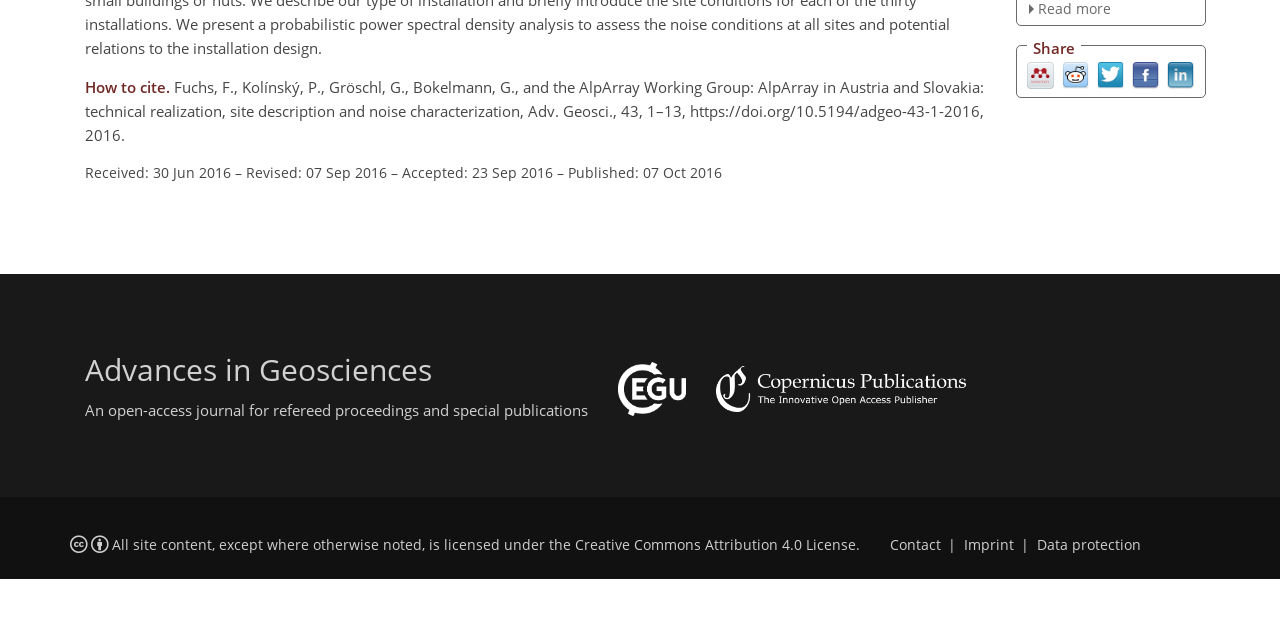Please find the bounding box coordinates (top-left x, top-left y, bottom-right x, bottom-right y) in the screenshot for the UI element described as follows: title="Facebook"

[0.884, 0.099, 0.905, 0.131]